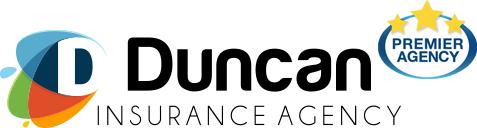What is the significance of the three gold stars?
Provide an in-depth and detailed answer to the question.

The circular emblem on the right side of the logo declares 'PREMIER AGENCY', accentuated by three gold stars at the top, signifying high standards and recognition in service, which is essential for the agency's motorcycle insurance services.